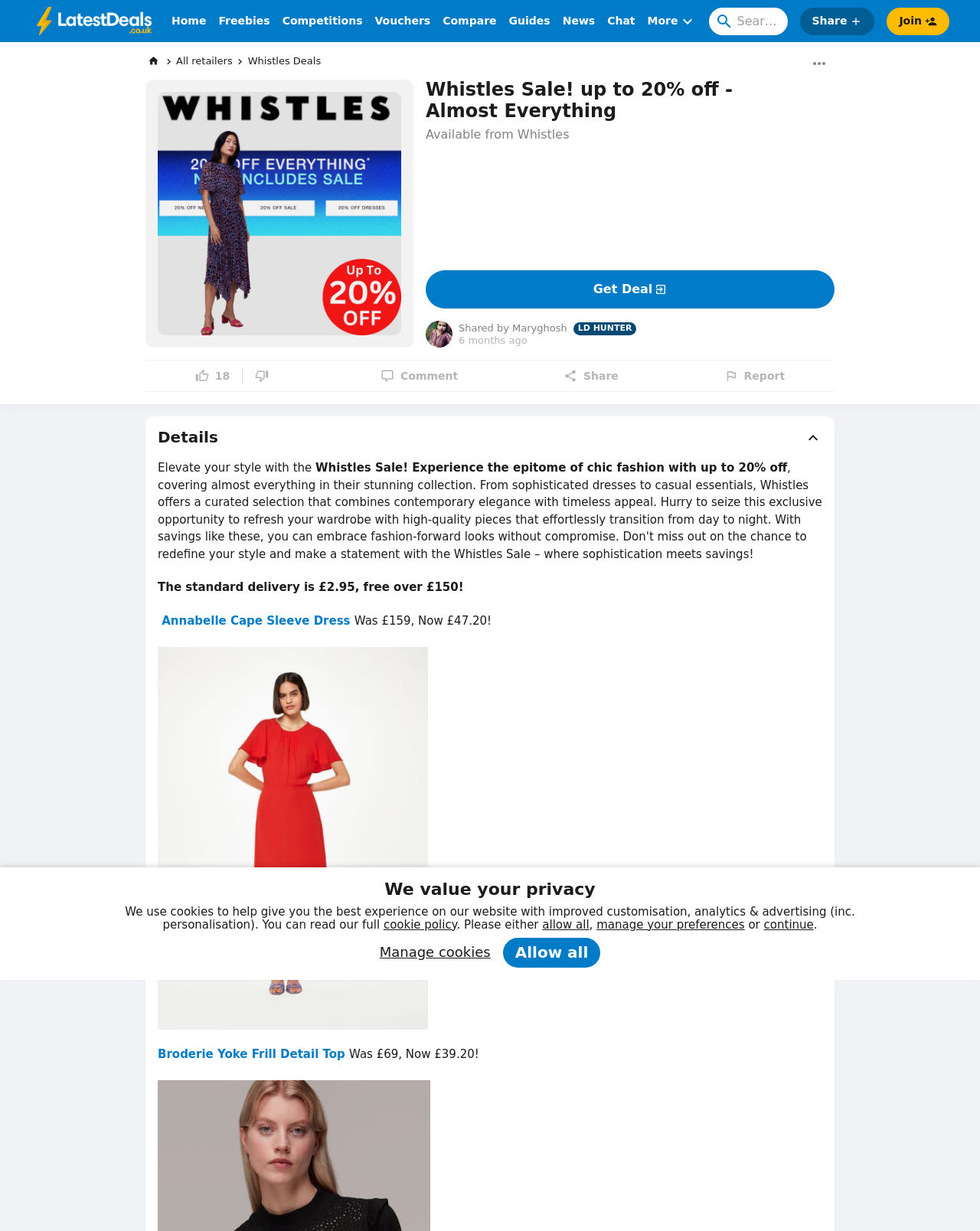What is the price of the Annabelle Cape Sleeve Dress?
Using the image, provide a detailed and thorough answer to the question.

I found this information in the text 'Was £159, Now £47.20!' which is associated with the link 'Annabelle Cape Sleeve Dress'.